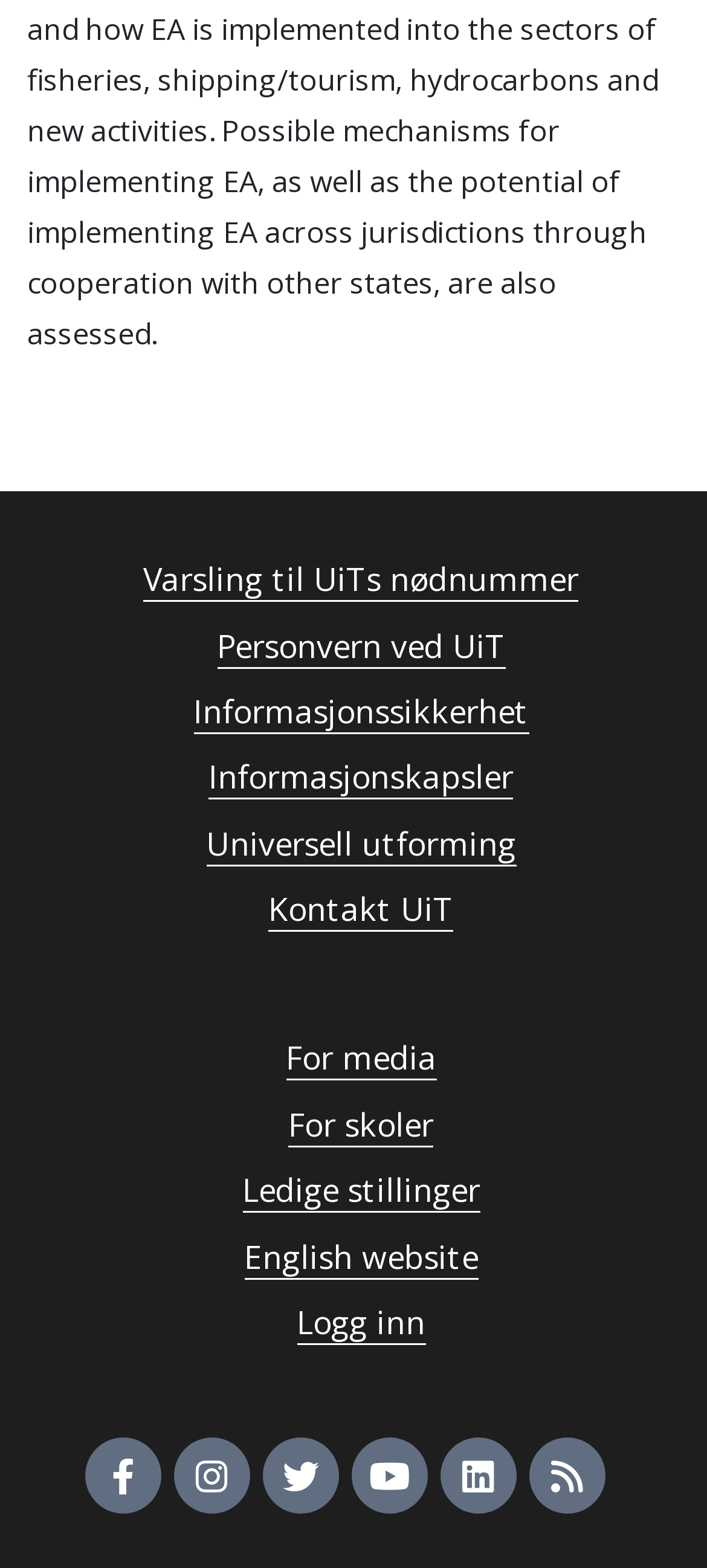Please study the image and answer the question comprehensively:
What is the purpose of the 'Varsling til UiTs nødnummer' link?

The link 'Varsling til UiTs nødnummer' is likely an emergency contact link, as 'nødnummer' is Norwegian for 'emergency number', and 'Varsling' means 'alert' or 'notification'. This link is probably used to report emergencies or critical situations to the university.